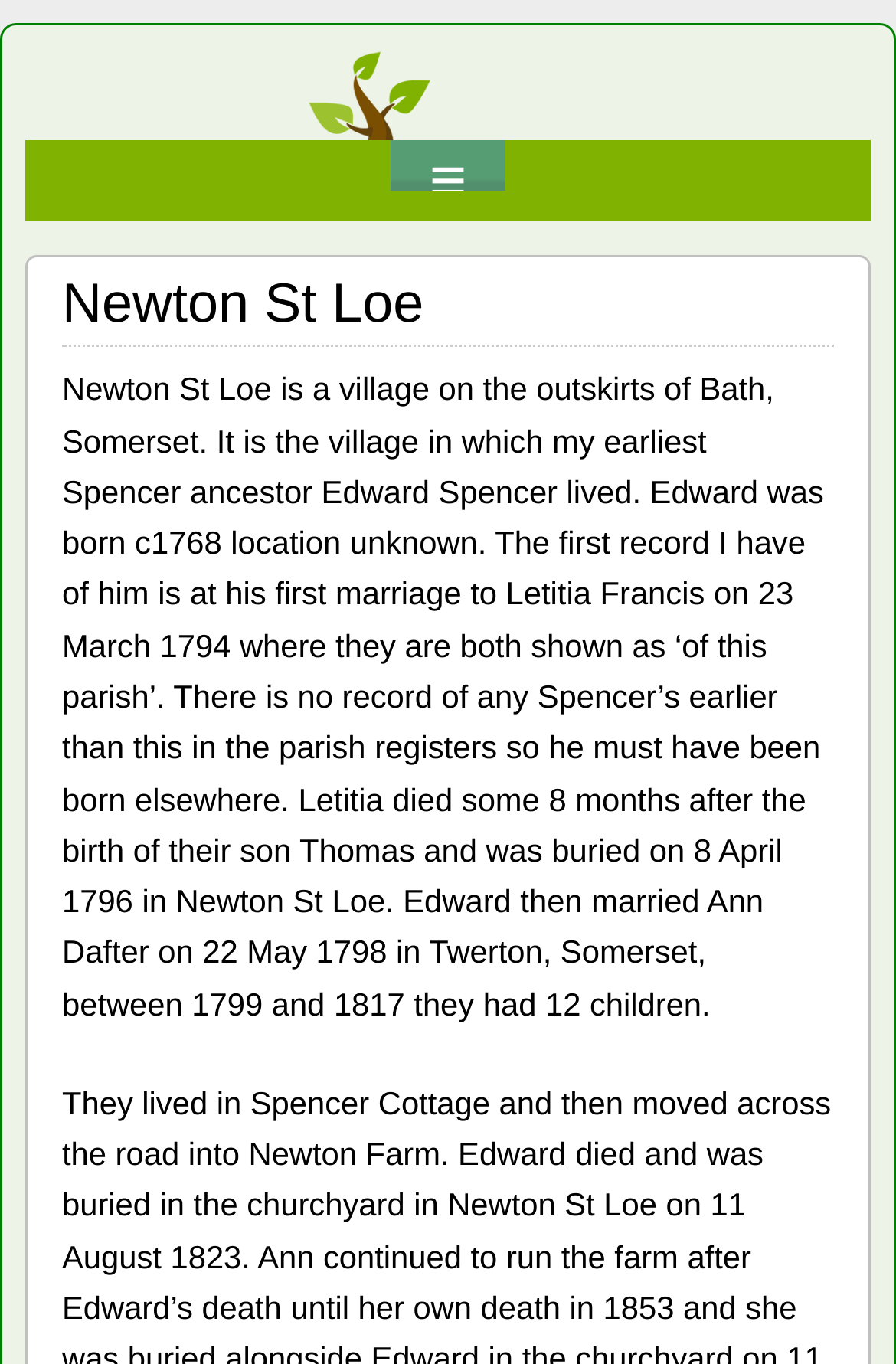Identify and extract the main heading from the webpage.

Newton St Loe